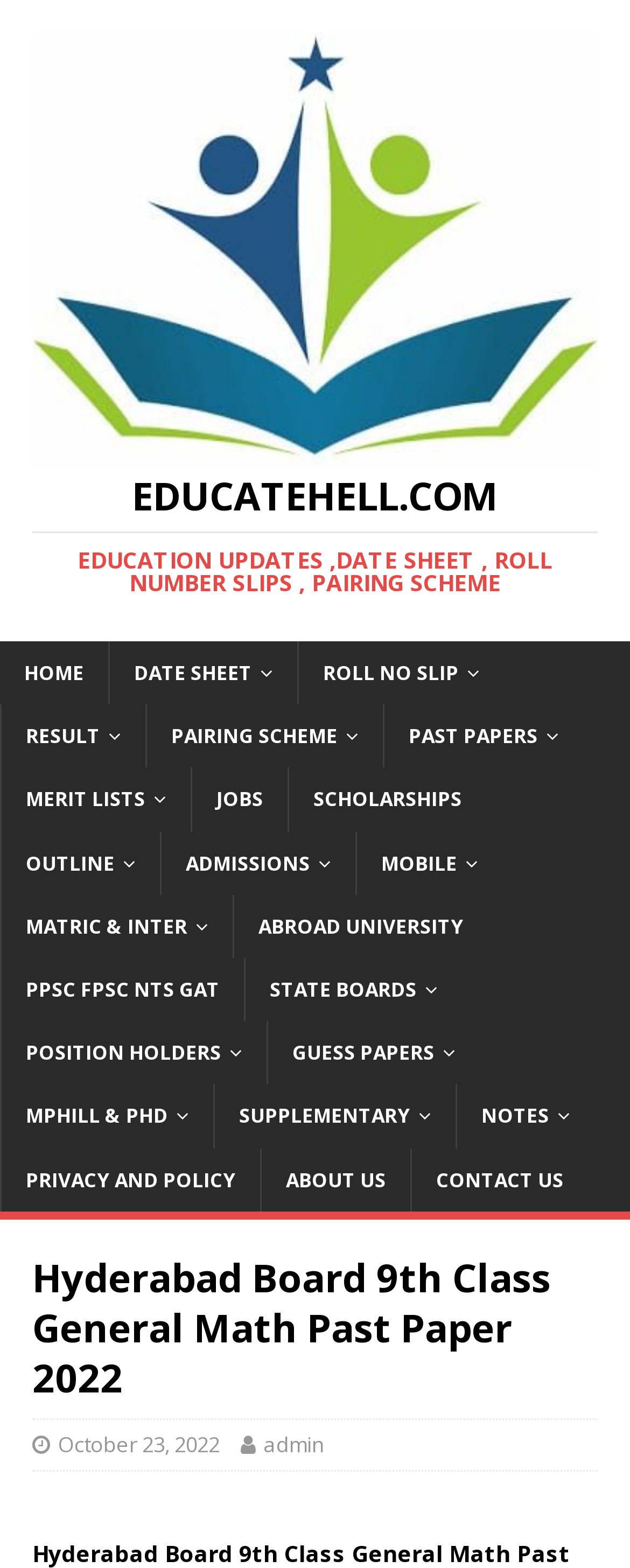Offer a meticulous caption that includes all visible features of the webpage.

The webpage is about Hyderabad Board 9th Class General Math Past Paper 2022. At the top, there is a logo and a link to "Educatehell.Com" on the left side, accompanied by a heading that reads "EDUCATEHELL.COM EDUCATION UPDATES,DATE SHEET, ROLL NUMBER SLIPS, PAIRING SCHEME". 

Below this, there is a navigation menu with 20 links, including "HOME", "DATE SHEET", "ROLL NO SLIP", "RESULT", "PAIRING SCHEME", "PAST PAPERS", "MERIT LISTS", "JOBS", "SCHOLARSHIPS", "OUTLINE", "ADMISSIONS", "MOBILE", "MATRIC & INTER", "ABROAD UNIVERSITY", "PPSC FPSC NTS GAT", "STATE BOARDS", "POSITION HOLDERS", "GUESS PAPERS", "MPHILL & PHD", "SUPPLEMENTARY", "NOTES", "PRIVACY AND POLICY", and "ABOUT US". These links are arranged horizontally across the page.

Further down, there is a header section with a heading that reads "Hyderabad Board 9th Class General Math Past Paper 2022". Below this heading, there are two links: "October 23, 2022" and "admin".